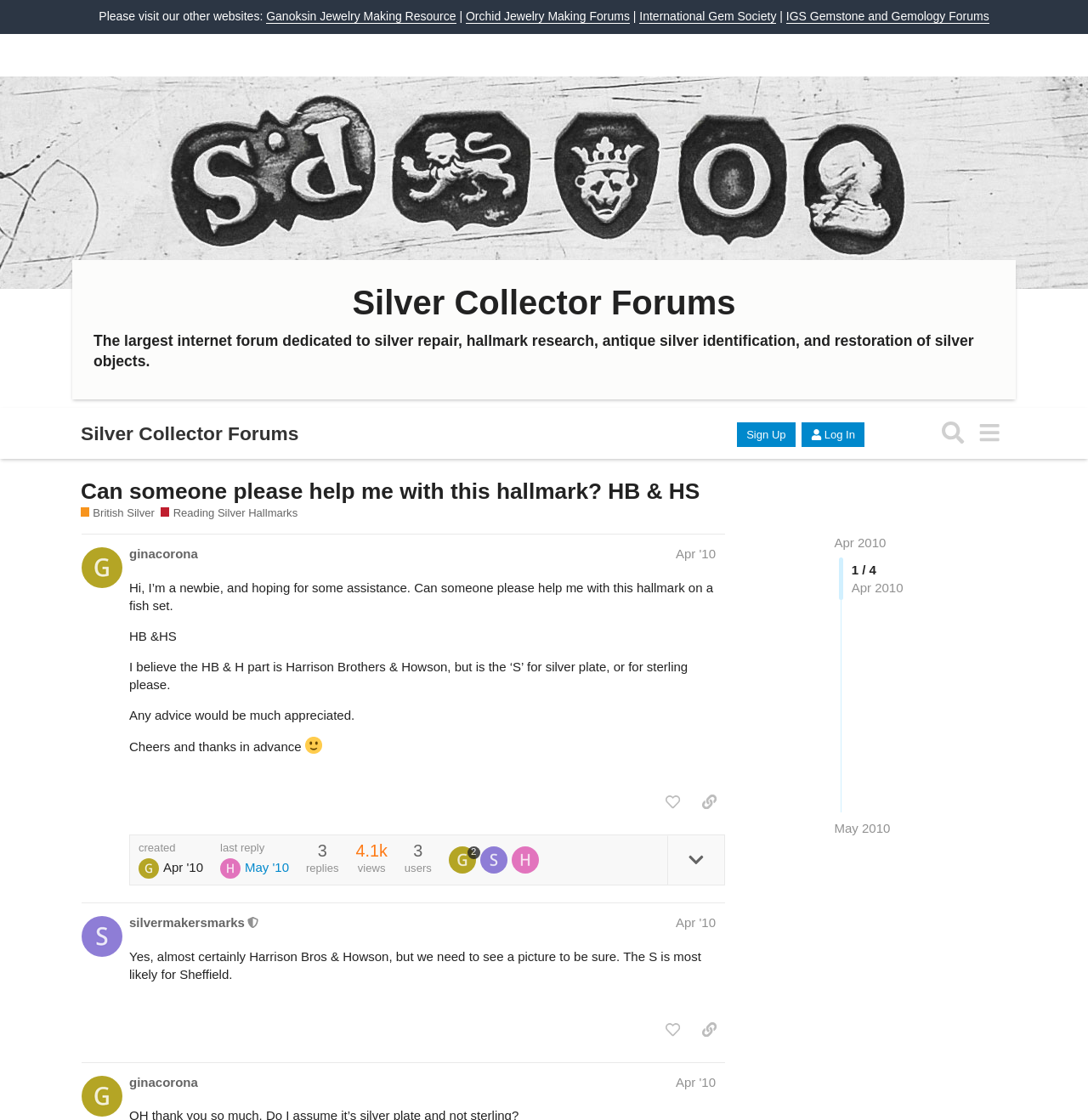Provide the bounding box for the UI element matching this description: "title="Get Android App"".

[0.8, 0.39, 0.83, 0.402]